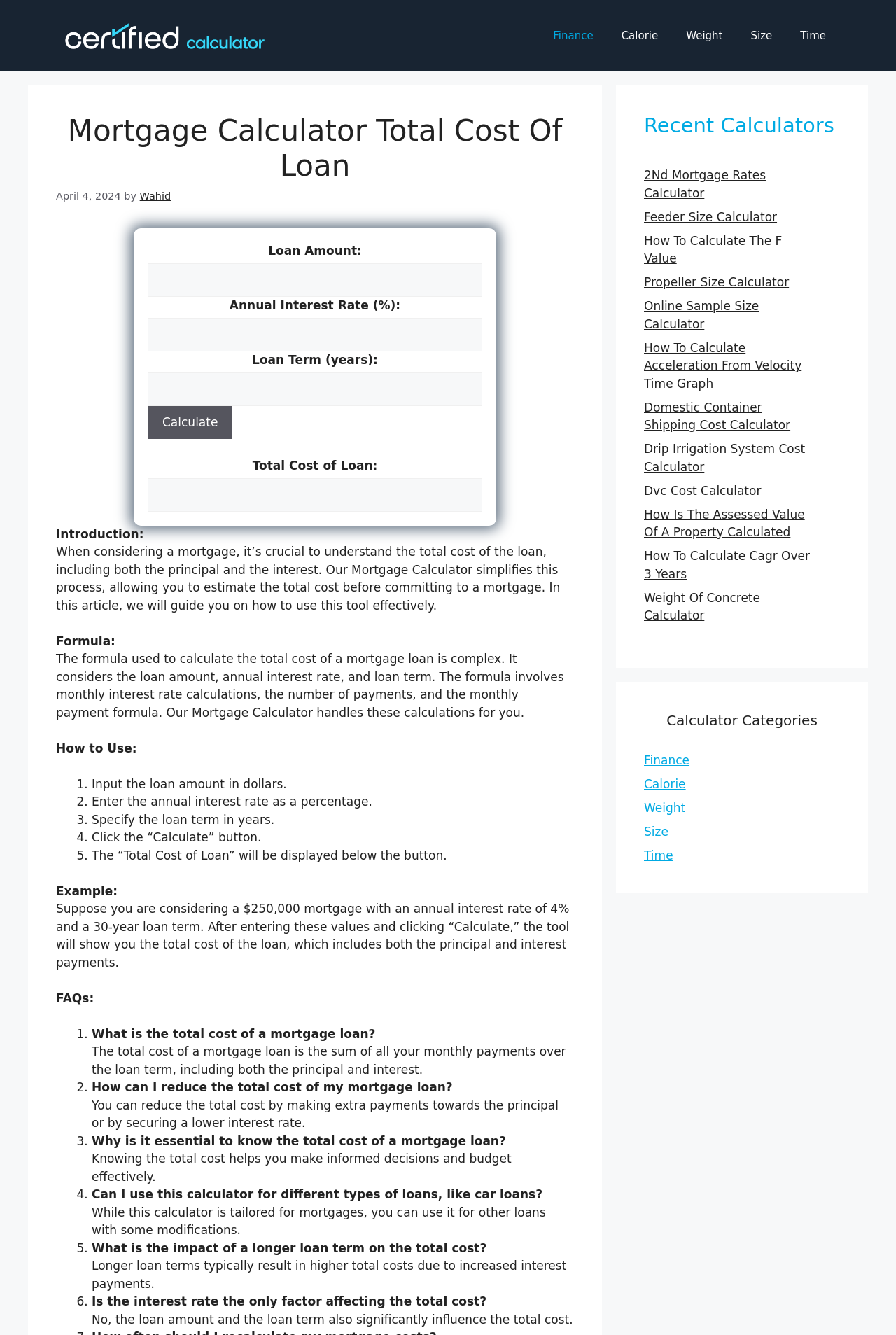Please specify the bounding box coordinates of the clickable region to carry out the following instruction: "Select Finance". The coordinates should be four float numbers between 0 and 1, in the format [left, top, right, bottom].

[0.602, 0.011, 0.678, 0.042]